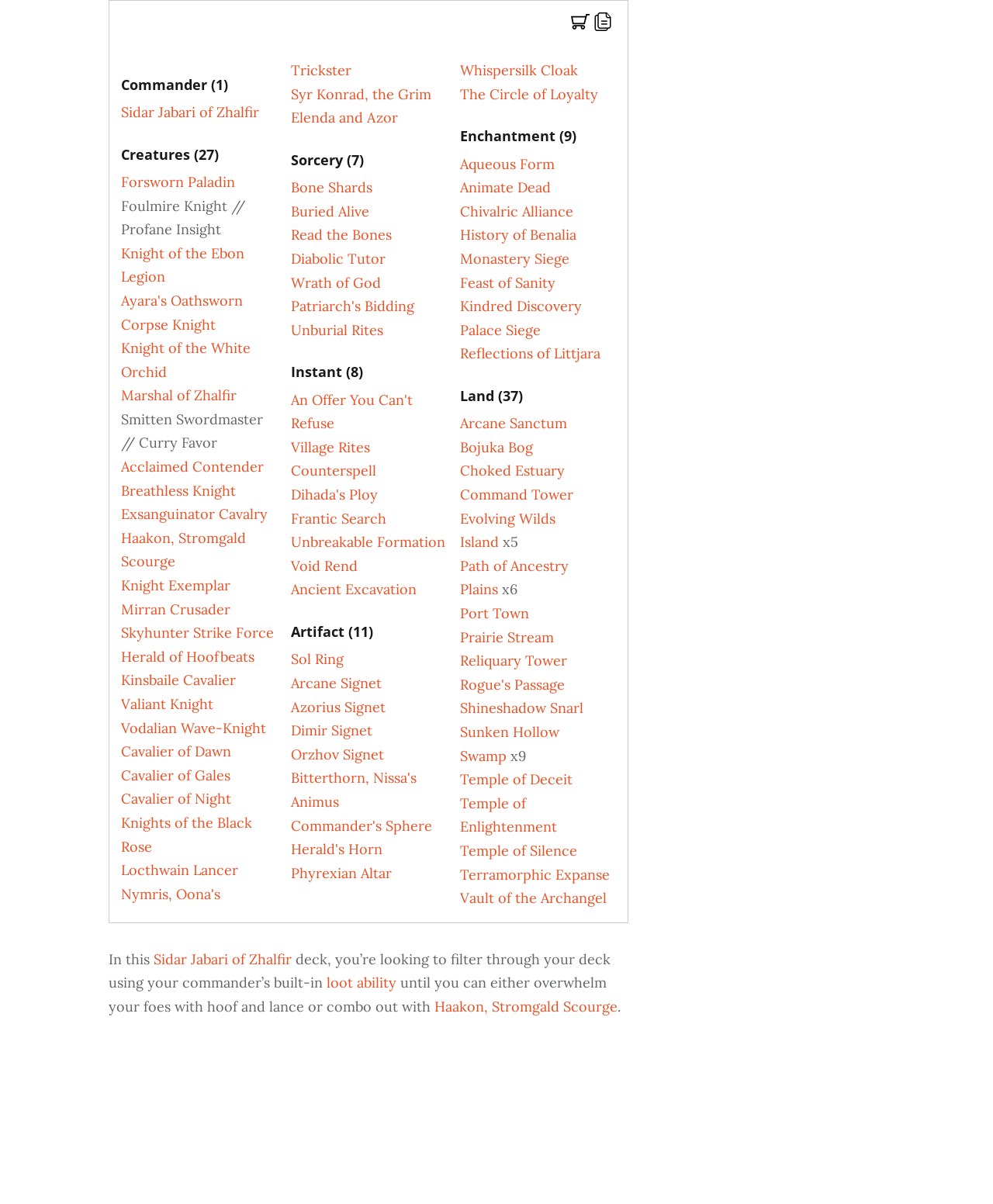What is the name of the first land? Using the information from the screenshot, answer with a single word or phrase.

Arcane Sanctum